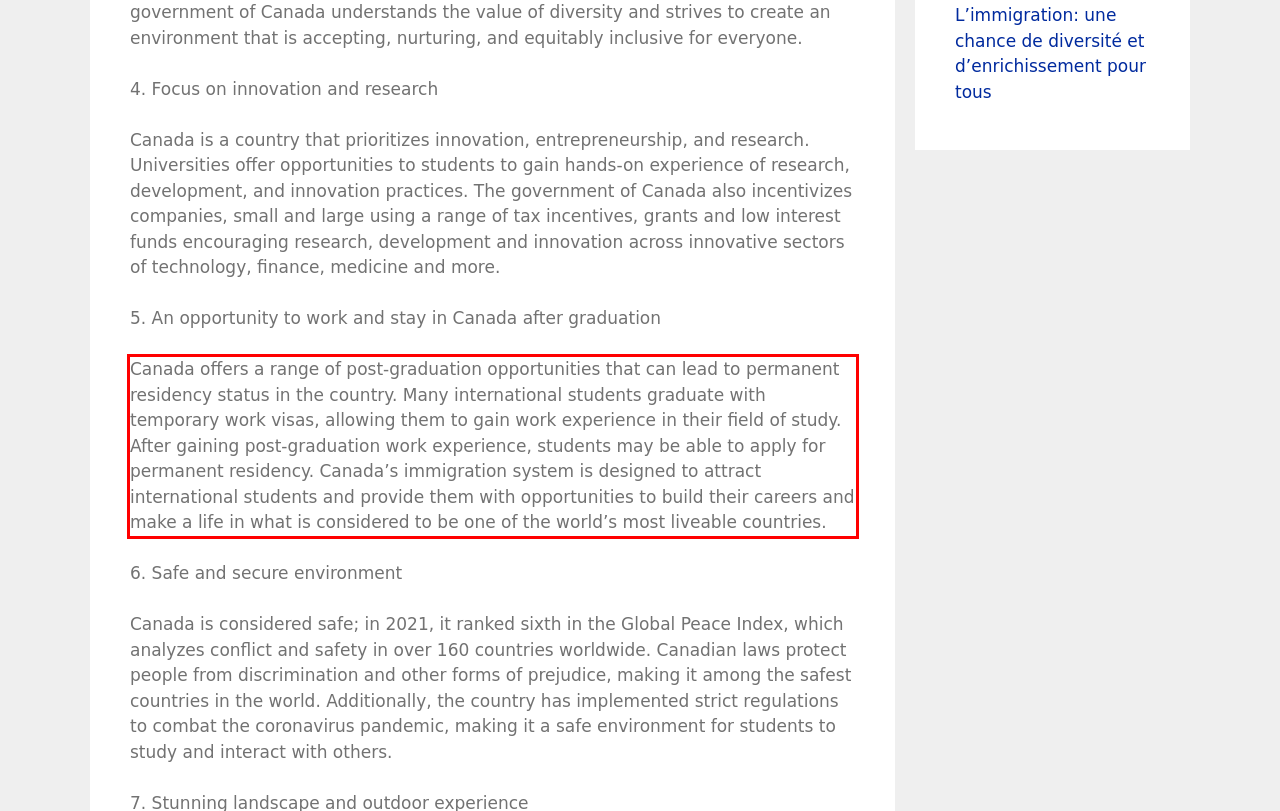You are provided with a screenshot of a webpage that includes a UI element enclosed in a red rectangle. Extract the text content inside this red rectangle.

Canada offers a range of post-graduation opportunities that can lead to permanent residency status in the country. Many international students graduate with temporary work visas, allowing them to gain work experience in their field of study. After gaining post-graduation work experience, students may be able to apply for permanent residency. Canada’s immigration system is designed to attract international students and provide them with opportunities to build their careers and make a life in what is considered to be one of the world’s most liveable countries.